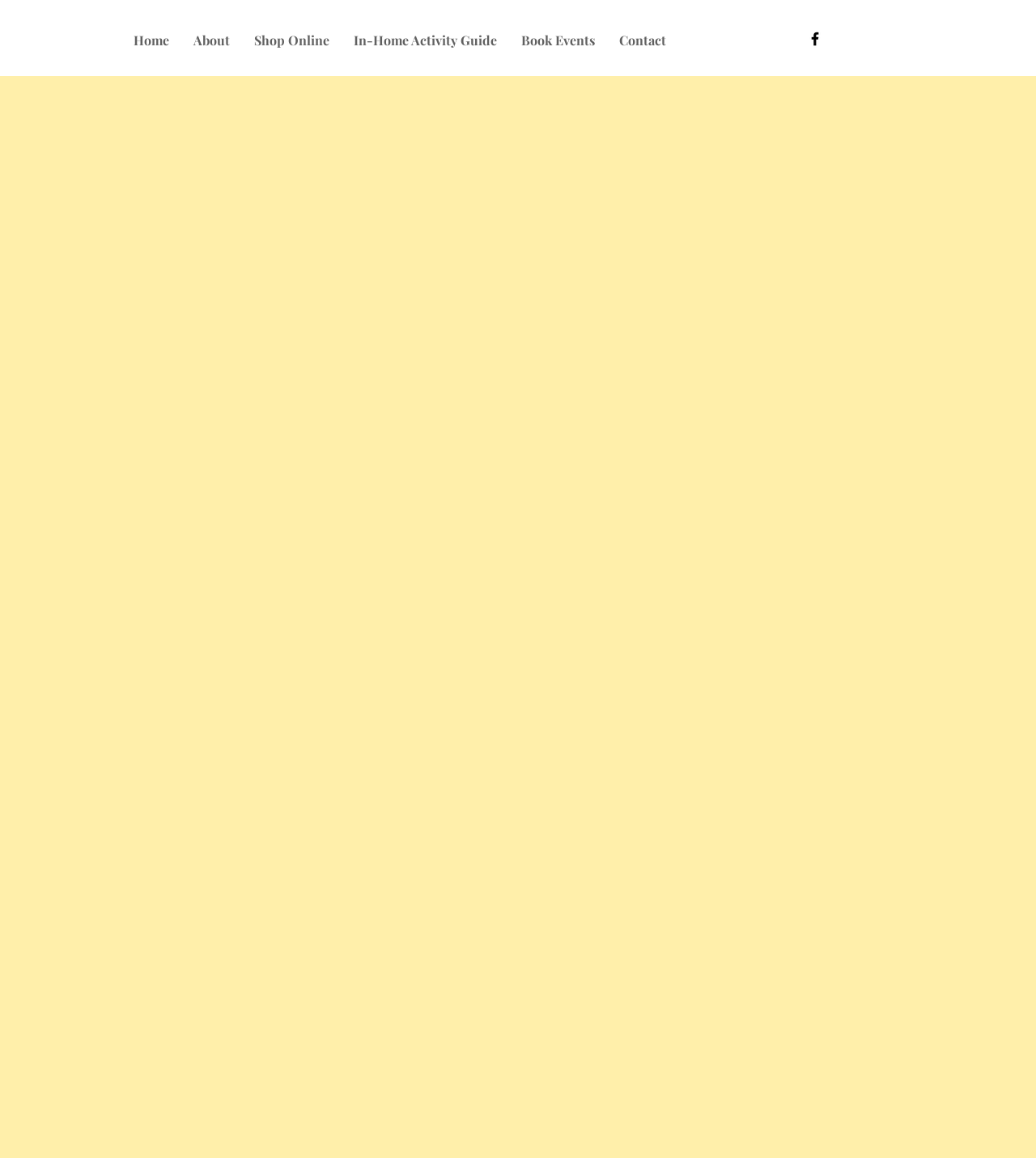Identify the bounding box coordinates for the UI element described as: "Contact". The coordinates should be provided as four floats between 0 and 1: [left, top, right, bottom].

[0.586, 0.026, 0.655, 0.043]